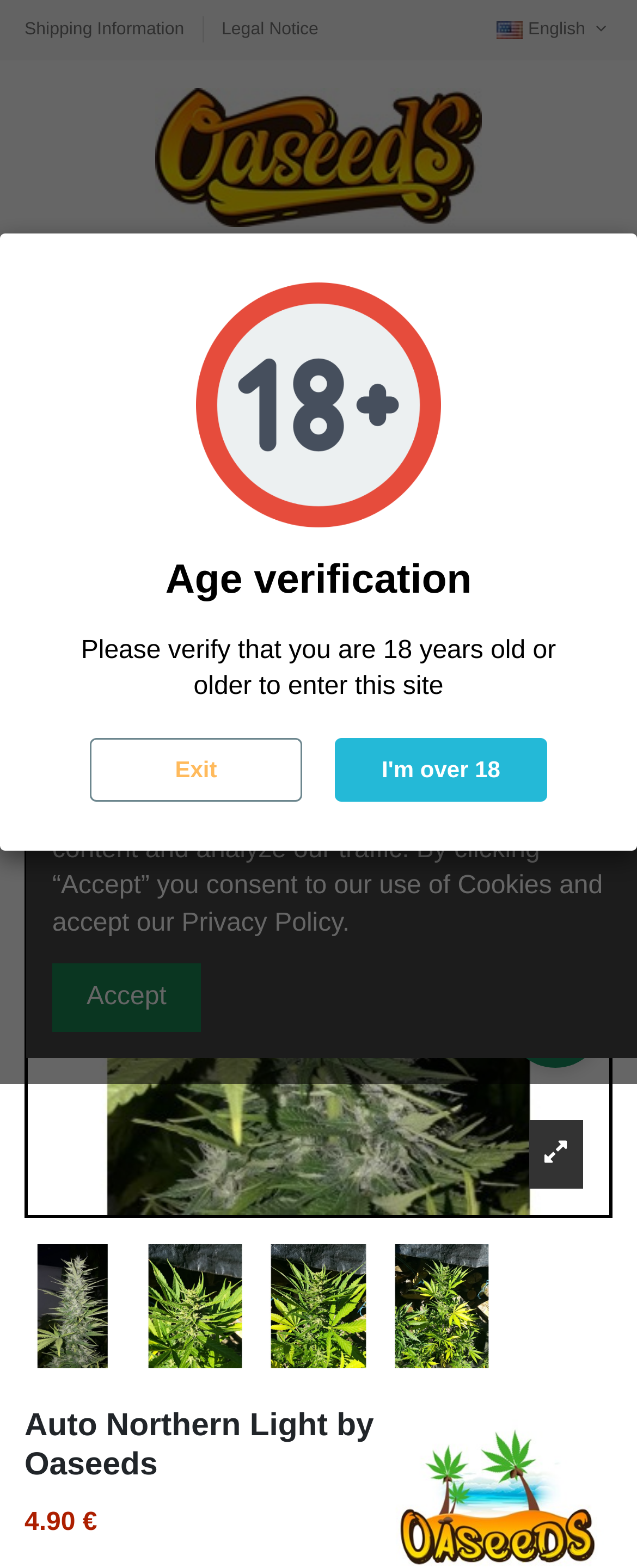Please identify the bounding box coordinates of the element I need to click to follow this instruction: "Click on Oaseeds".

[0.244, 0.057, 0.756, 0.145]